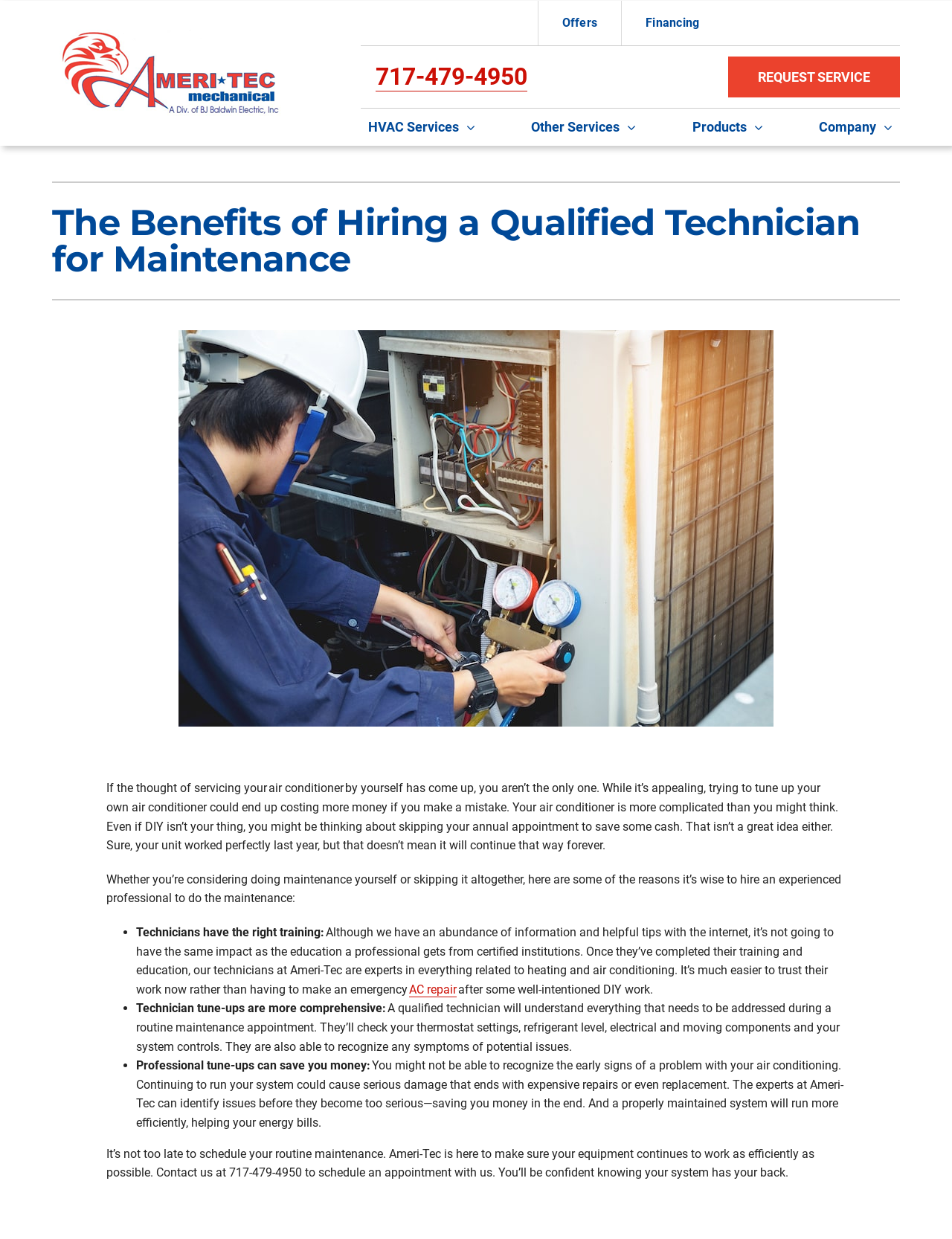Reply to the question with a single word or phrase:
What is the phone number to schedule an appointment?

717-479-4950